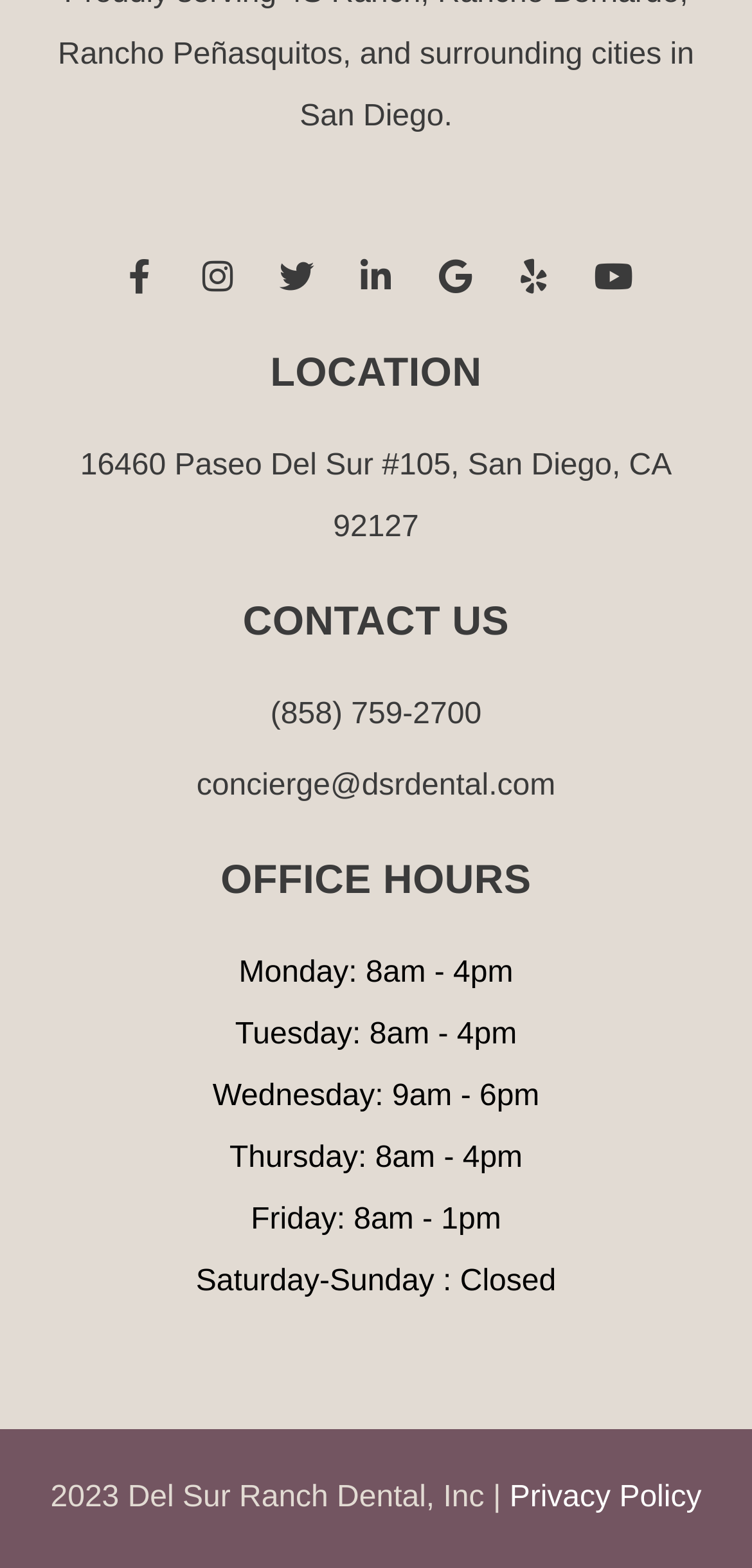Kindly provide the bounding box coordinates of the section you need to click on to fulfill the given instruction: "Read the privacy policy".

[0.678, 0.945, 0.933, 0.966]